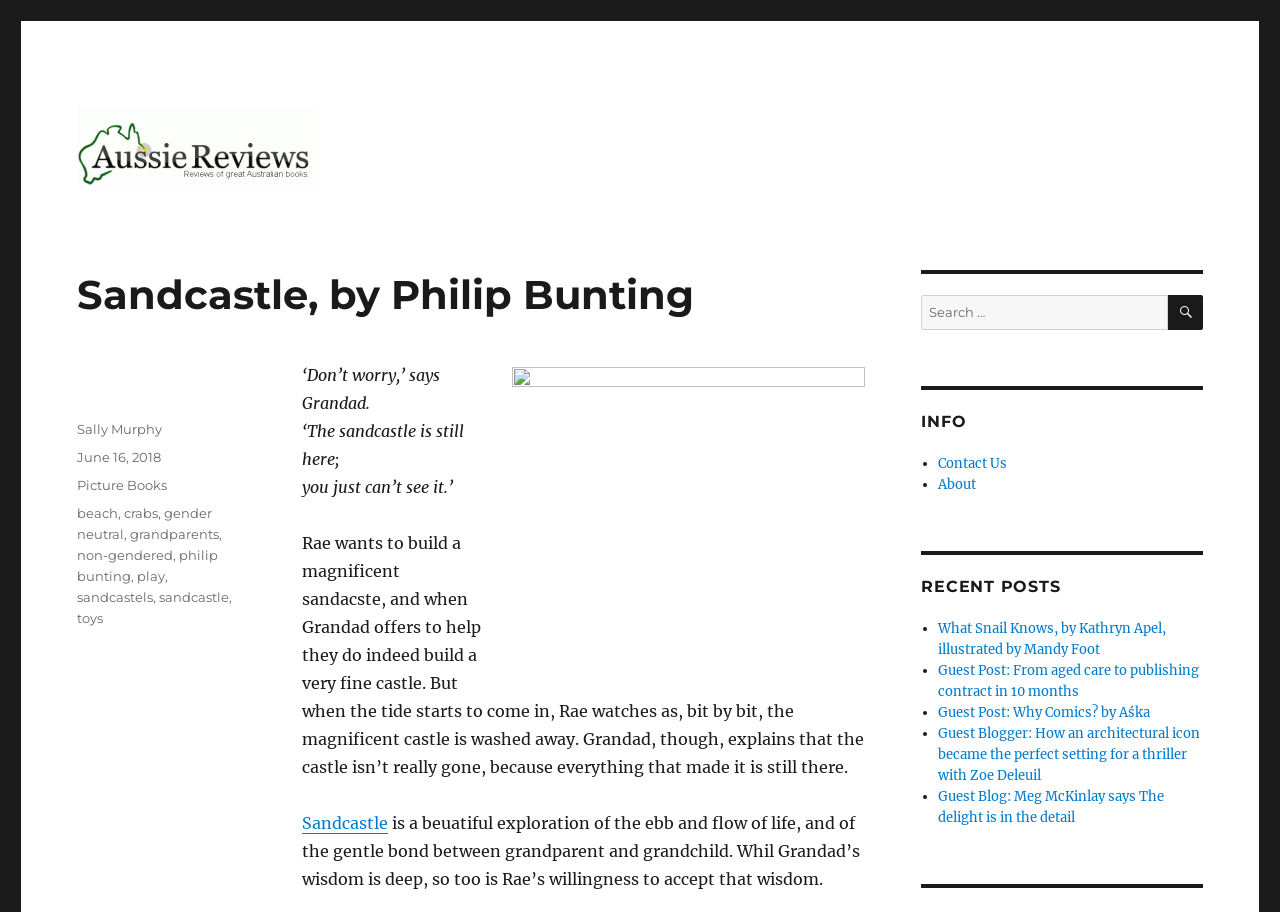Provide a one-word or short-phrase response to the question:
What is the category of the book being reviewed?

Picture Books